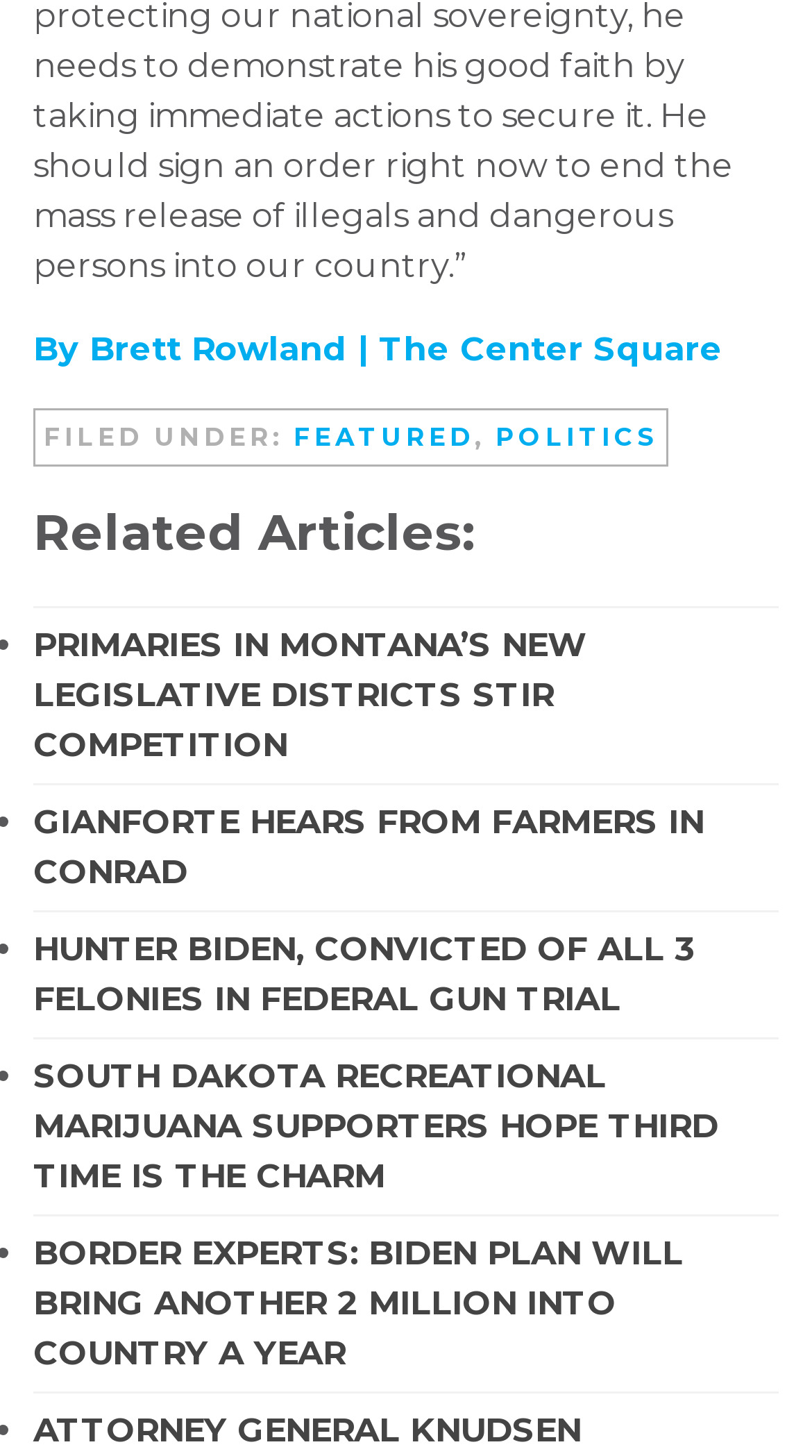How many related articles are listed?
Your answer should be a single word or phrase derived from the screenshot.

5